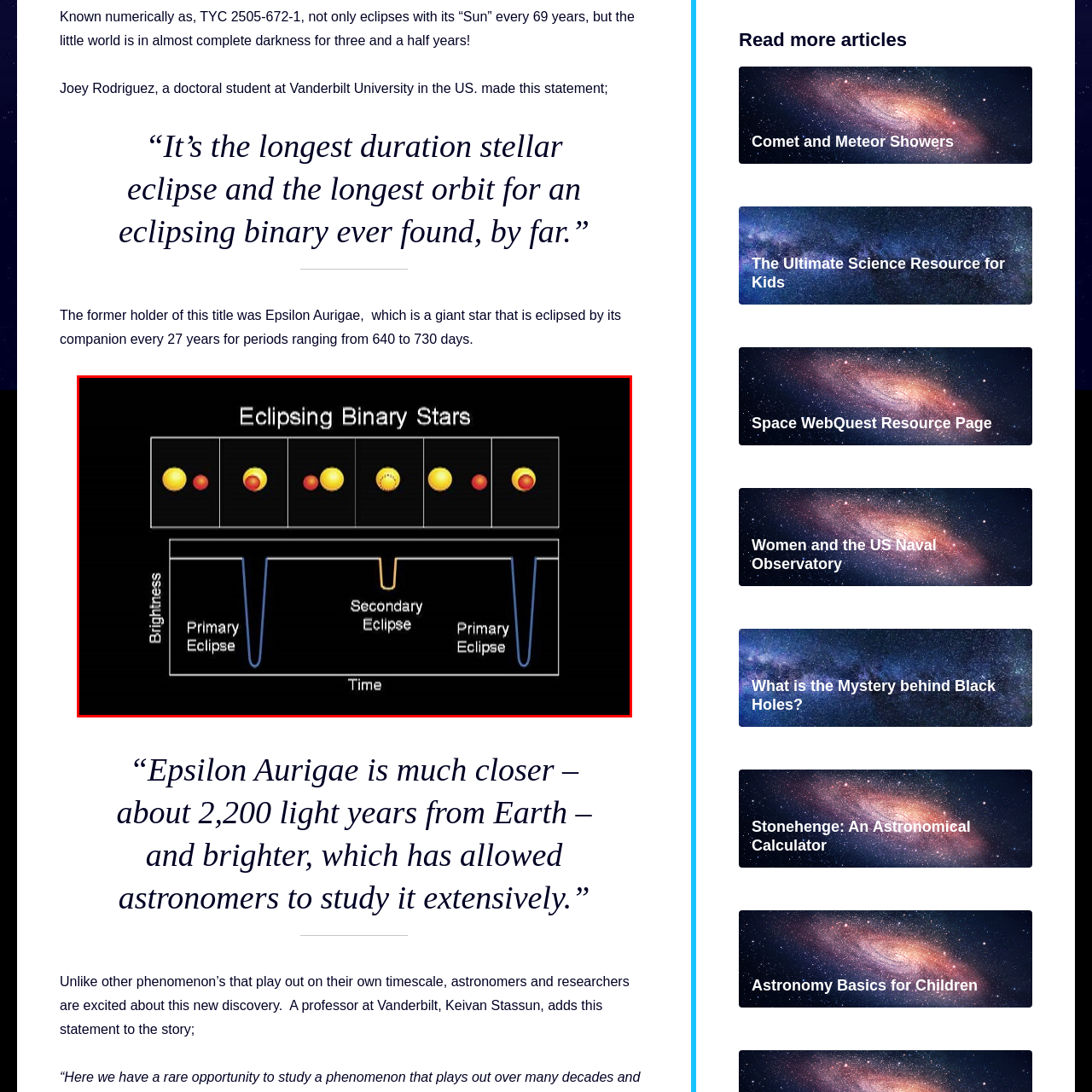Offer an in-depth description of the image encased within the red bounding lines.

This illustration depicts the phenomenon of **eclipsing binary stars**, showcasing how their brightness varies over time due to the eclipses that occur between two stars orbiting each other. The top row features sequential images representing different positions of the stars during their orbit. The bottom graph plots brightness against time, highlighting two key events: the **Primary Eclipse**, where one star blocks light from the other, and a **Secondary Eclipse**, characterized by a drop in brightness when the secondary star is obscured. This diagram effectively captures the dynamics of eclipsing binaries, which play a critical role in astronomical studies, allowing scientists to glean insights into stellar masses and distances.